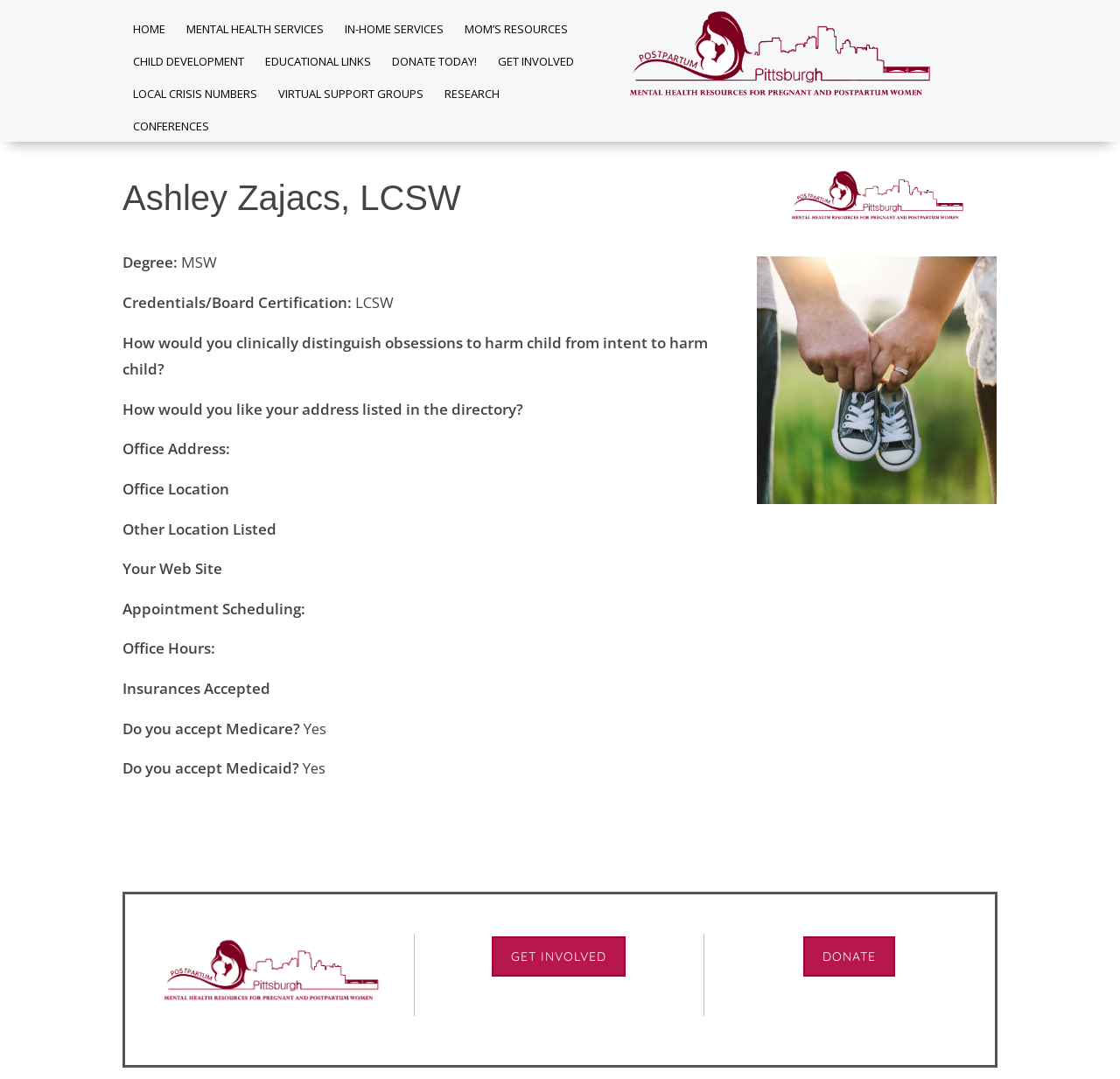Please provide the bounding box coordinates for the element that needs to be clicked to perform the instruction: "Learn about the monastery's construction". The coordinates must consist of four float numbers between 0 and 1, formatted as [left, top, right, bottom].

None